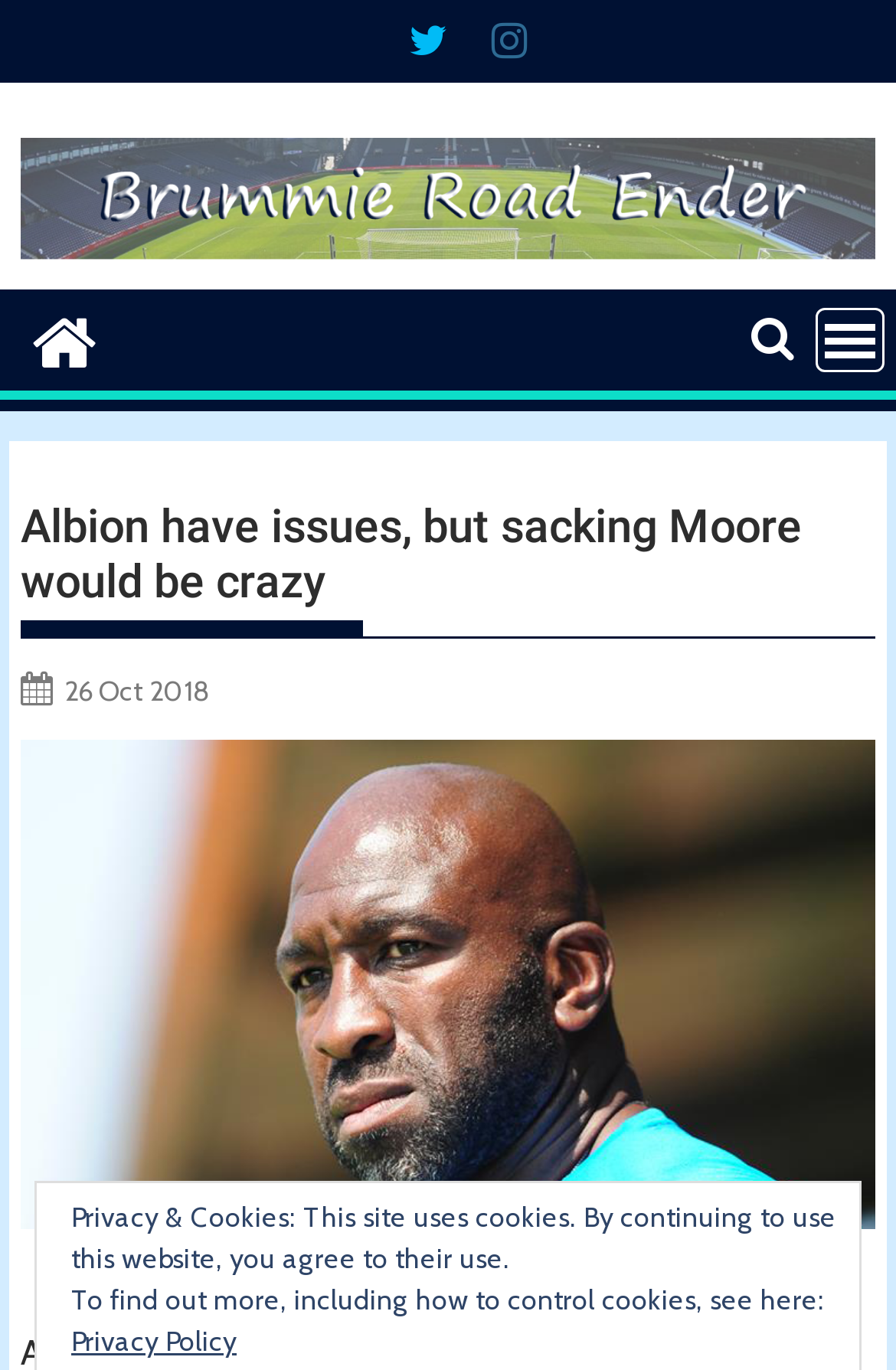Give a detailed account of the webpage's layout and content.

The webpage appears to be a blog post or article discussing the Albion football team. At the top, there are several icons, including a share icon, a search icon, and a profile icon, aligned horizontally. Below these icons, the title of the article "Albion have issues, but sacking Moore would be crazy – Brummie Road Ender" is prominently displayed.

To the right of the title, there is a menu link labeled "MENU" which, when clicked, would open a dropdown menu. Below the title, there is a heading that reiterates the title of the article, followed by a link indicating the date of publication, "26 Oct 2018".

The main content of the article is not explicitly described in the accessibility tree, but it is likely to be a text-based discussion of the Albion team's issues and the author's opinion on sacking the coach Moore.

At the bottom of the page, there is a notice about the website's use of cookies, stating that by continuing to use the website, users agree to their use. This notice is accompanied by a link to the website's Privacy Policy, where users can find more information on how to control cookies.

There is also an image or figure on the page, but its content is not described in the accessibility tree.